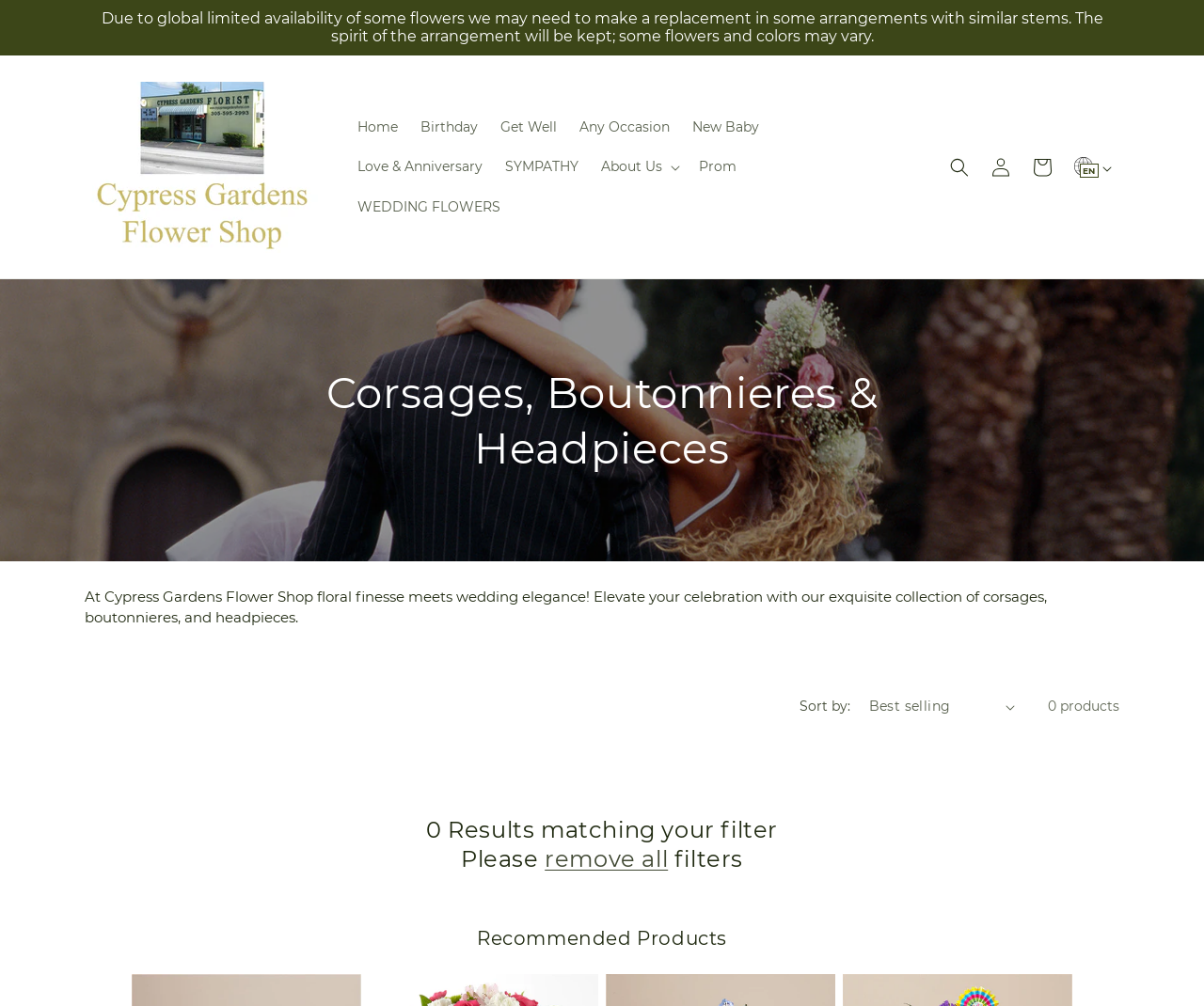Could you find the bounding box coordinates of the clickable area to complete this instruction: "Change the language"?

[0.873, 0.14, 0.93, 0.175]